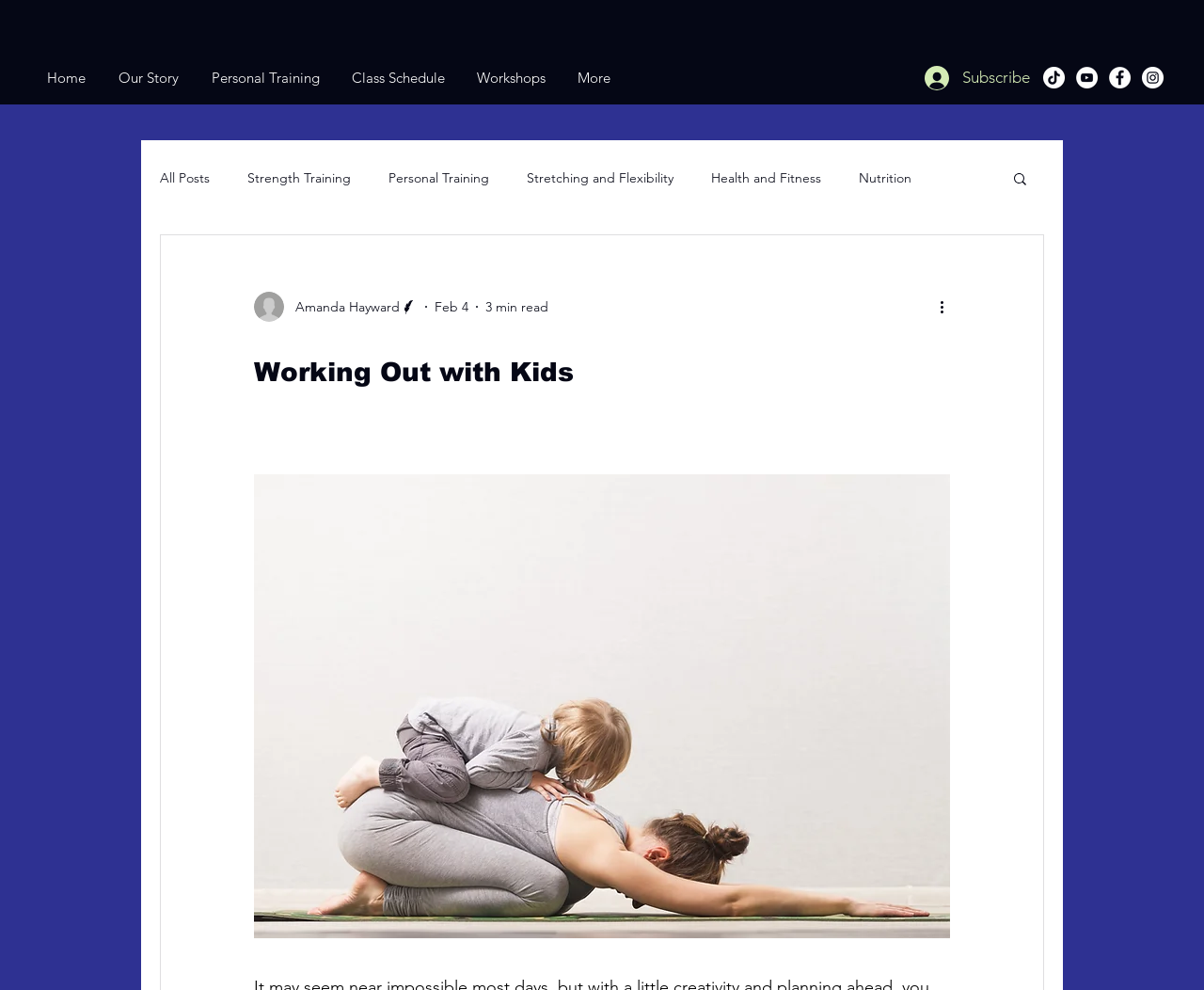What is the purpose of the 'Subscribe' button?
From the image, respond with a single word or phrase.

To subscribe